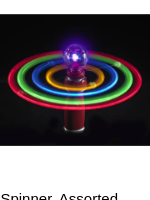Describe every important feature and element in the image comprehensively.

The image showcases a vibrant Solar Spinner, Assorted, featuring a colorful design with light-up elements. The spinner is at the center, illuminated by bright LEDs that create a mesmerizing display of swirling colors, including reds, greens, and blues. This dazzling toy is perfect for captivating attention at parties or events, making it a fun accessory for both children and adults. The dynamic motion and bright lights promise an eye-catching experience, encouraging users to engage in play and creativity.